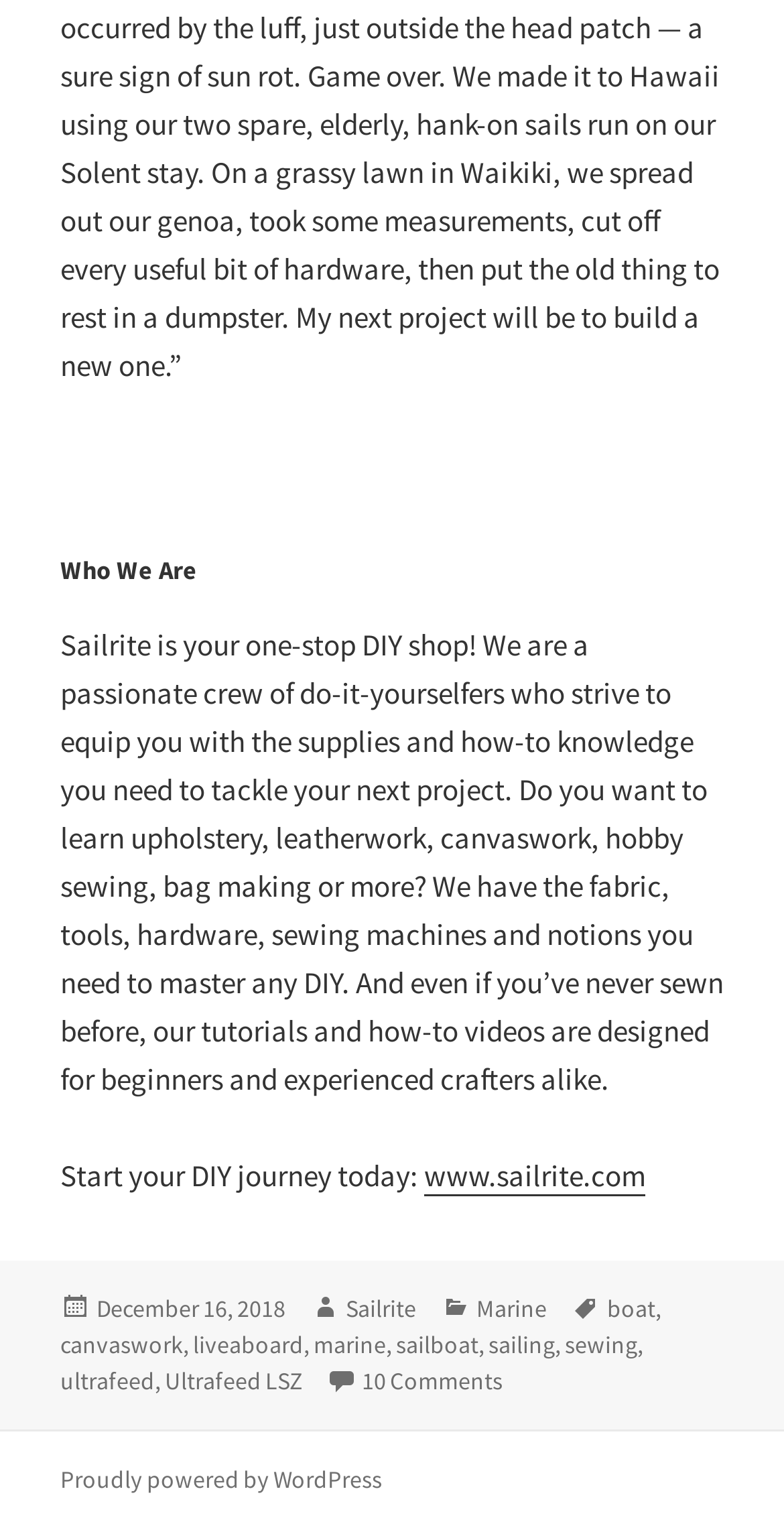Could you locate the bounding box coordinates for the section that should be clicked to accomplish this task: "Read the post dated 'December 16, 2018'".

[0.123, 0.846, 0.364, 0.867]